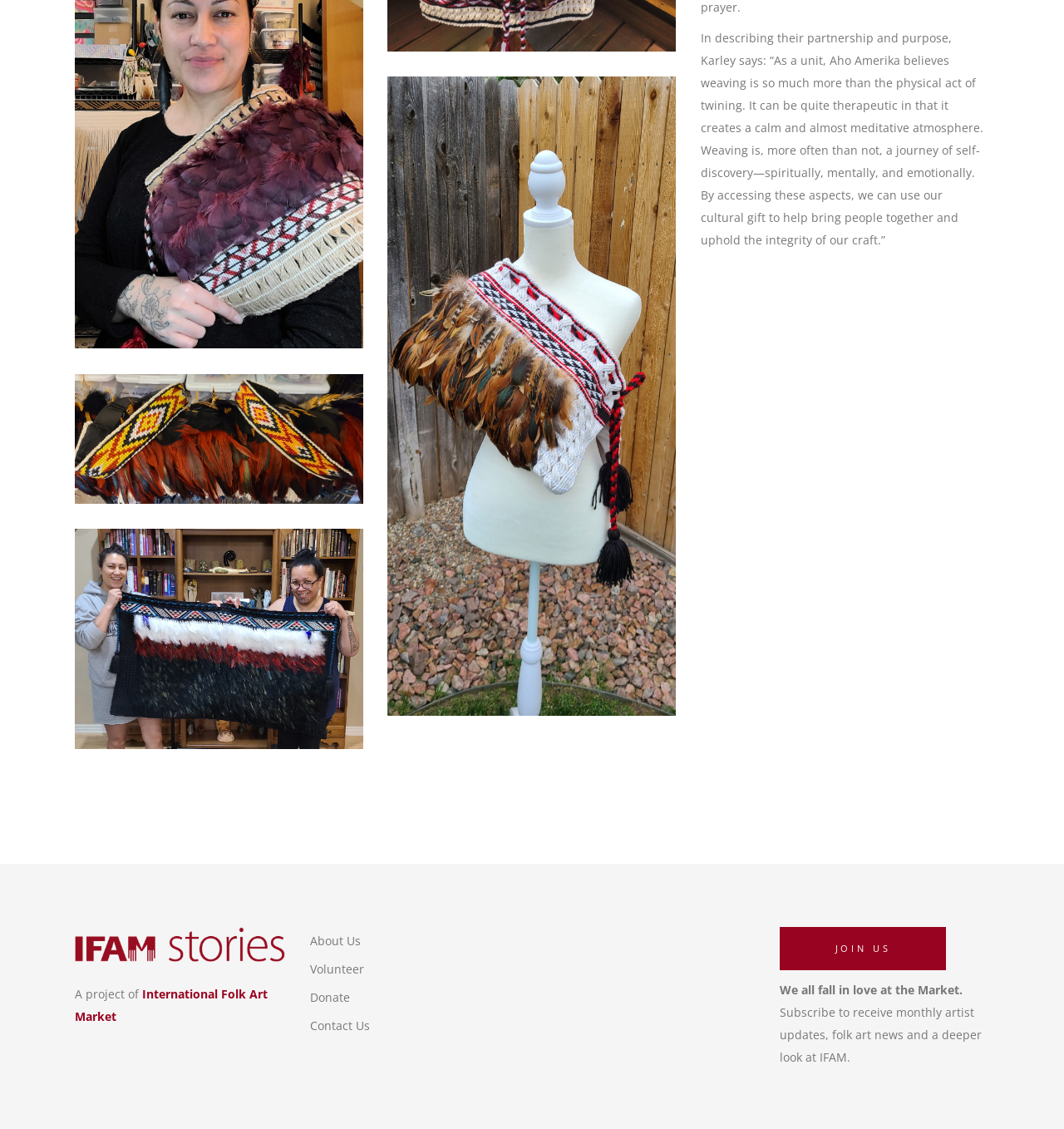Identify the bounding box coordinates of the clickable region required to complete the instruction: "Read about Aho Amerika". The coordinates should be given as four float numbers within the range of 0 and 1, i.e., [left, top, right, bottom].

[0.659, 0.027, 0.924, 0.219]